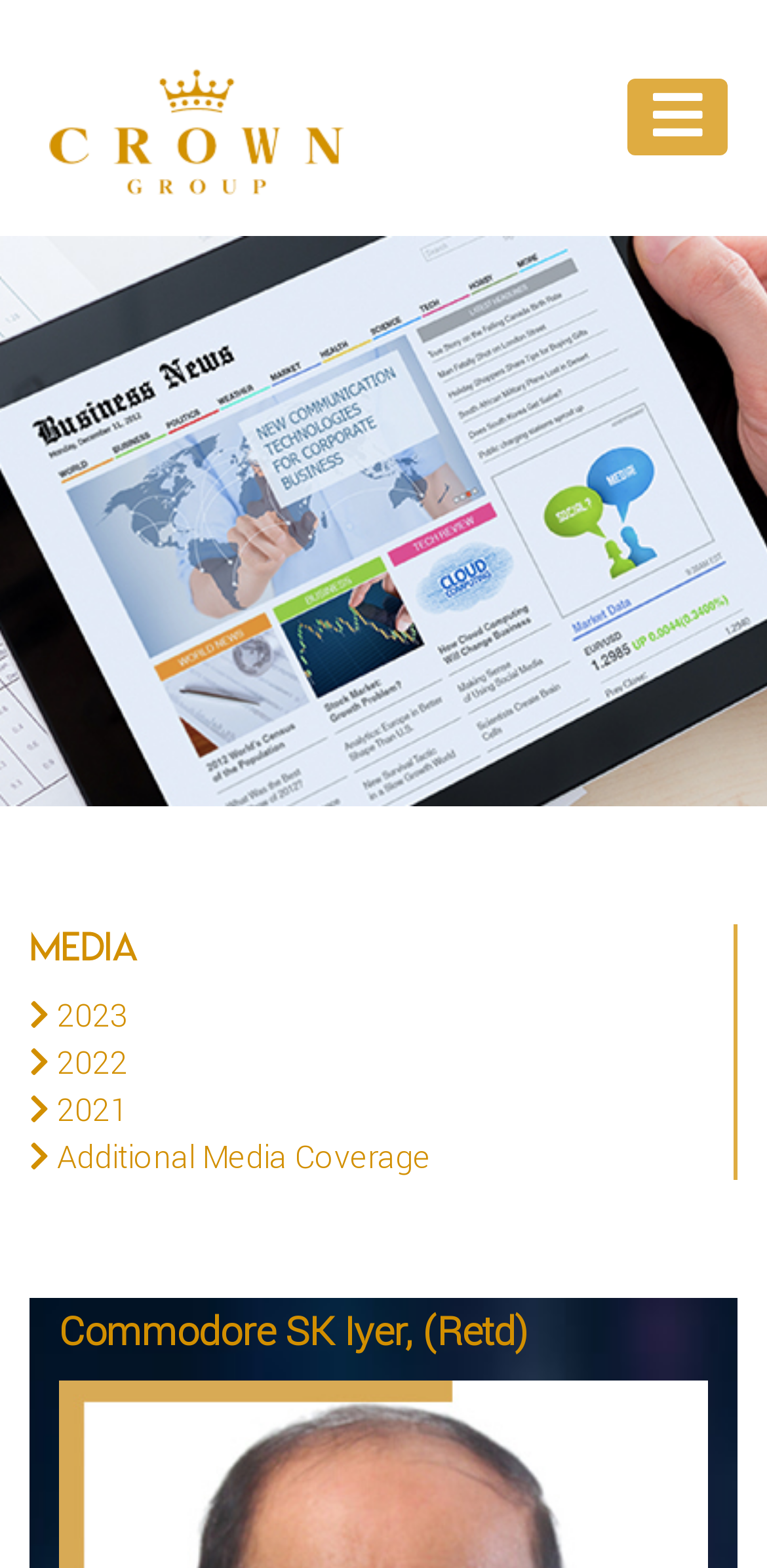Please find the bounding box for the following UI element description. Provide the coordinates in (top-left x, top-left y, bottom-right x, bottom-right y) format, with values between 0 and 1: 2023

[0.074, 0.632, 0.167, 0.662]